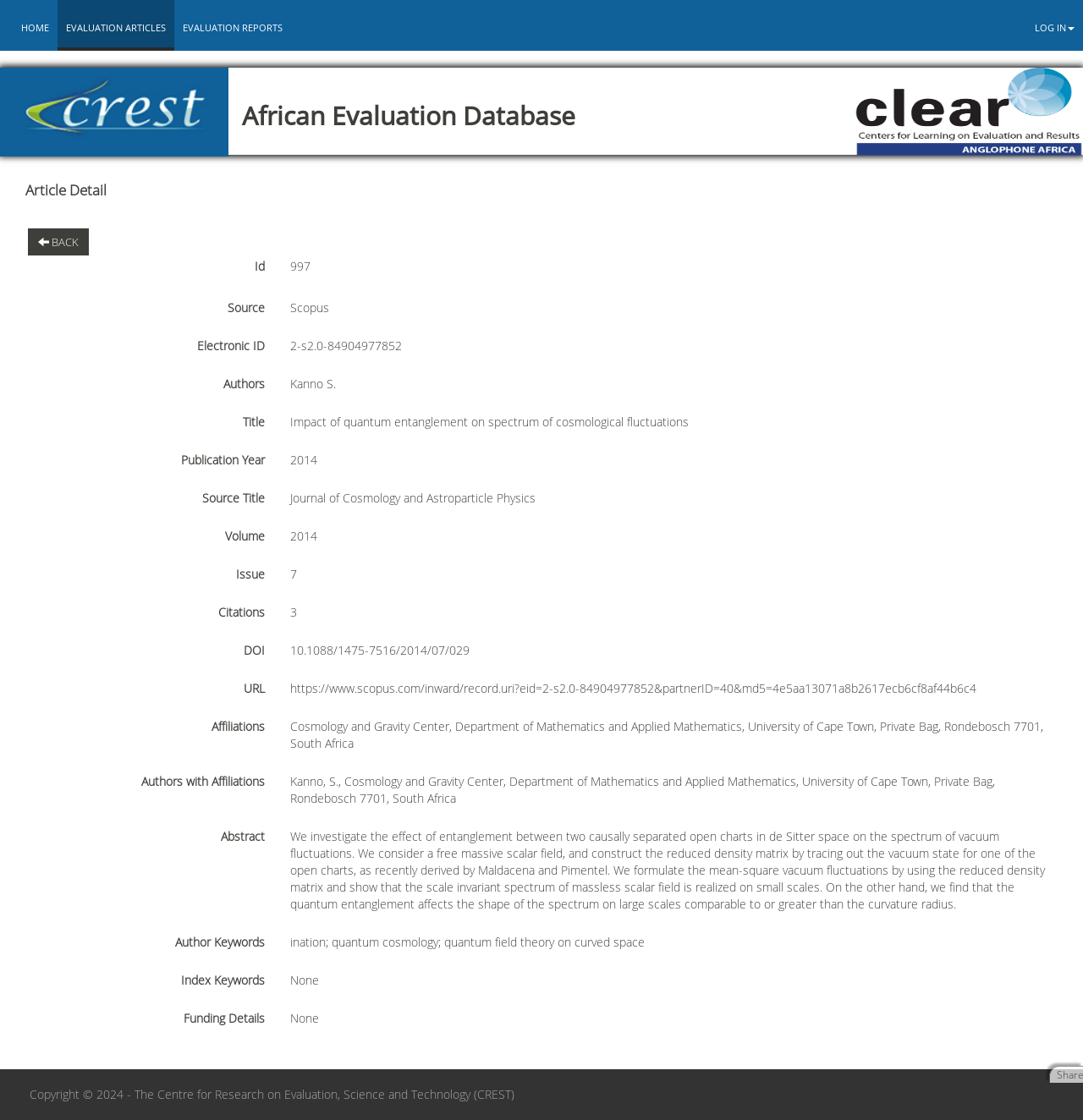What is the ID of the article?
Could you answer the question with a detailed and thorough explanation?

The ID of the article can be found in the 'Id' section, which is located below the 'Article Detail' heading. The value of the ID is 997.